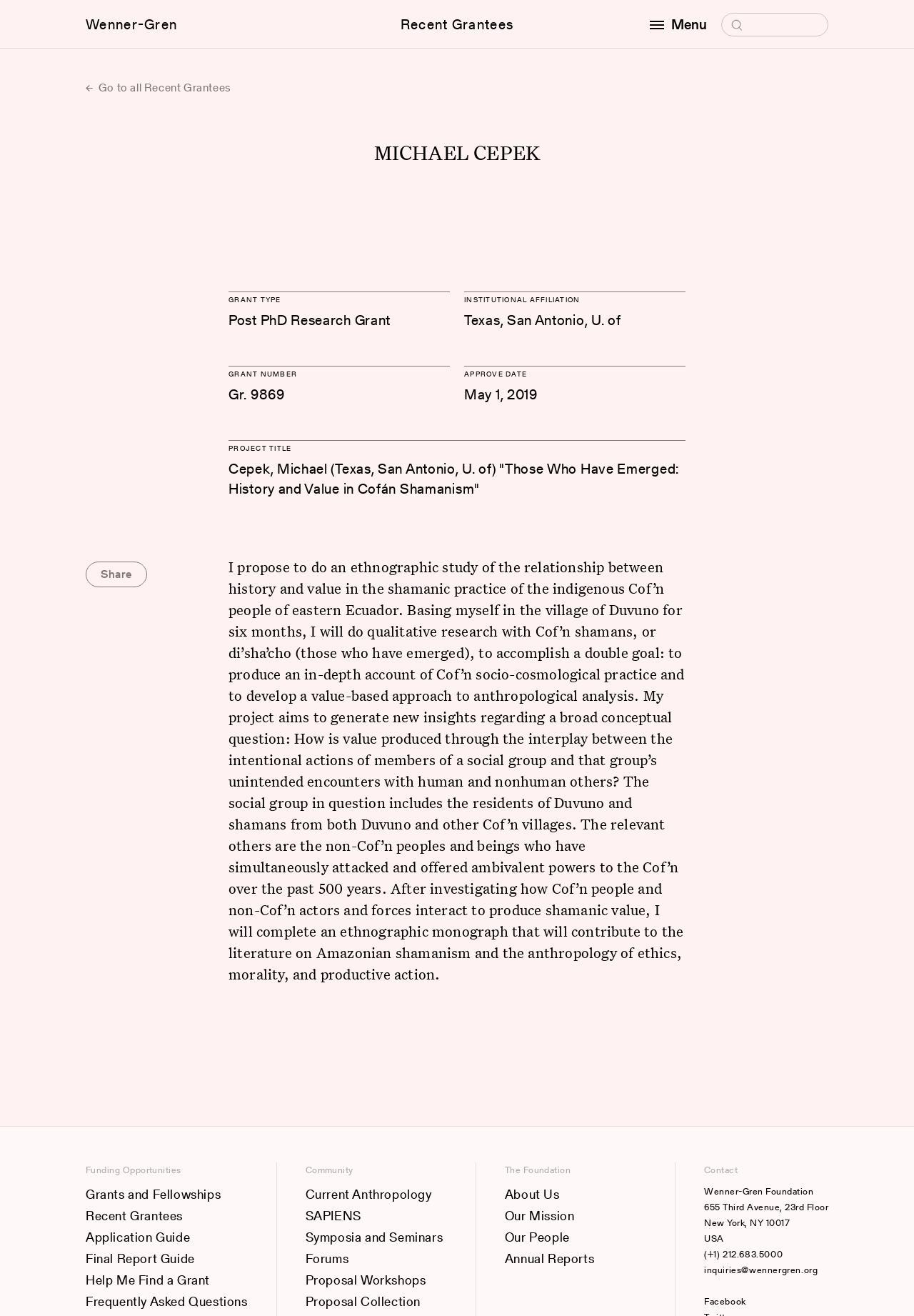What is the name of the grantee?
Using the information from the image, give a concise answer in one word or a short phrase.

Michael Cepek